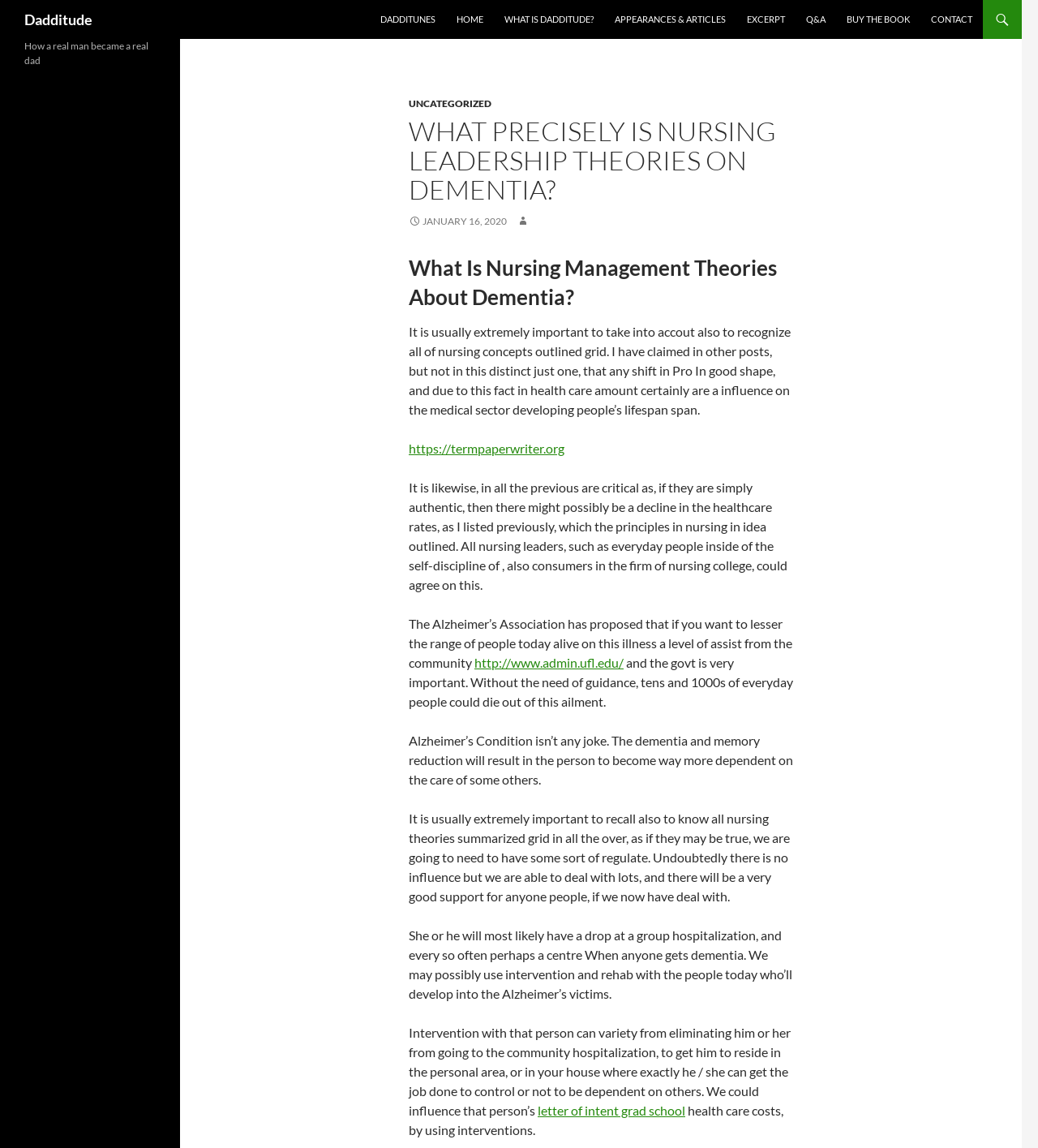Locate the bounding box coordinates of the element that needs to be clicked to carry out the instruction: "Check the 'letter of intent grad school' link". The coordinates should be given as four float numbers ranging from 0 to 1, i.e., [left, top, right, bottom].

[0.518, 0.96, 0.66, 0.974]